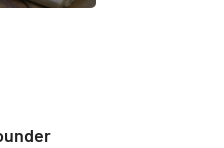What is the company mentioned in the heading?
Please provide a single word or phrase as the answer based on the screenshot.

Starbucks